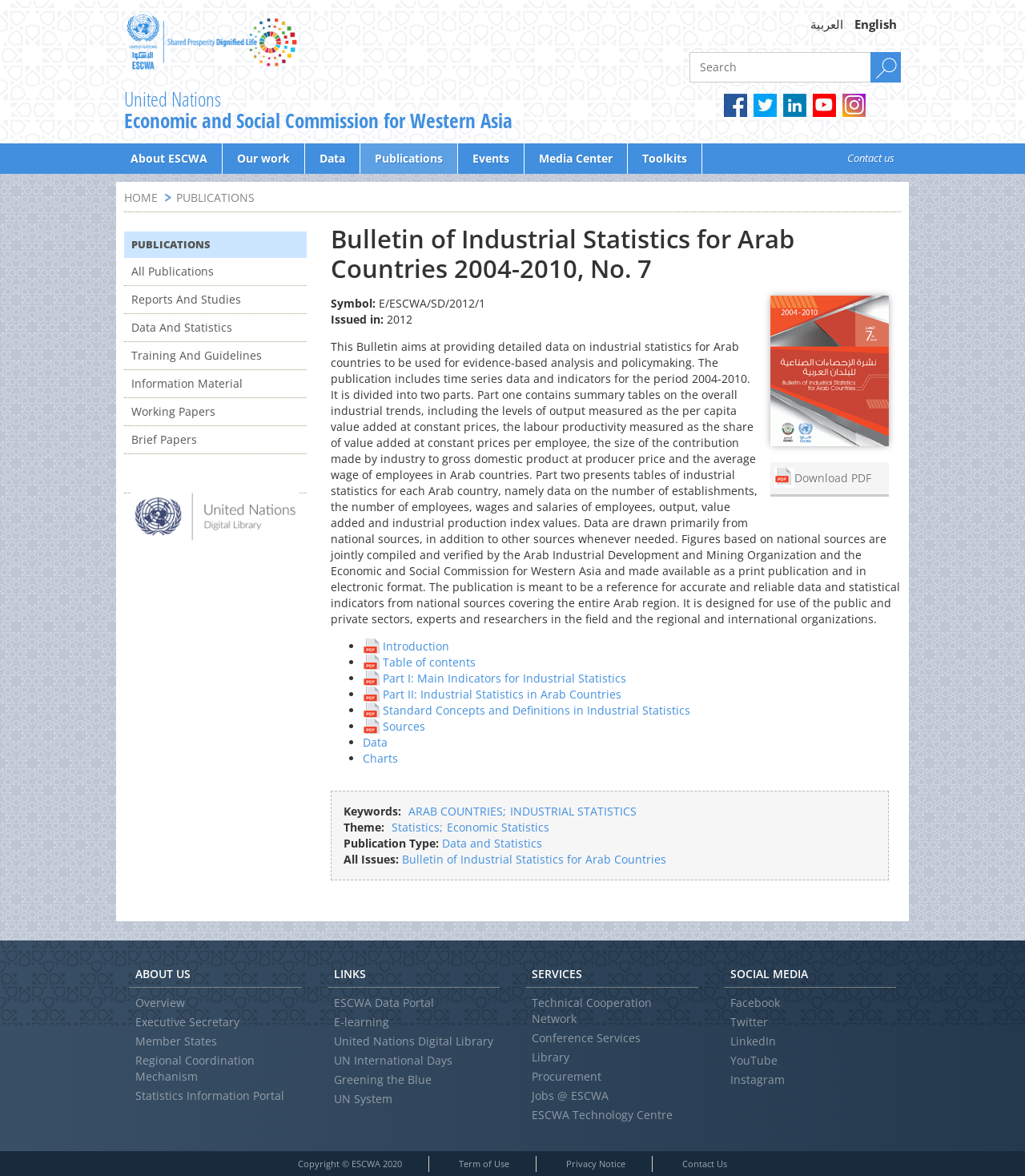Specify the bounding box coordinates for the region that must be clicked to perform the given instruction: "View the data and statistics".

[0.298, 0.122, 0.351, 0.148]